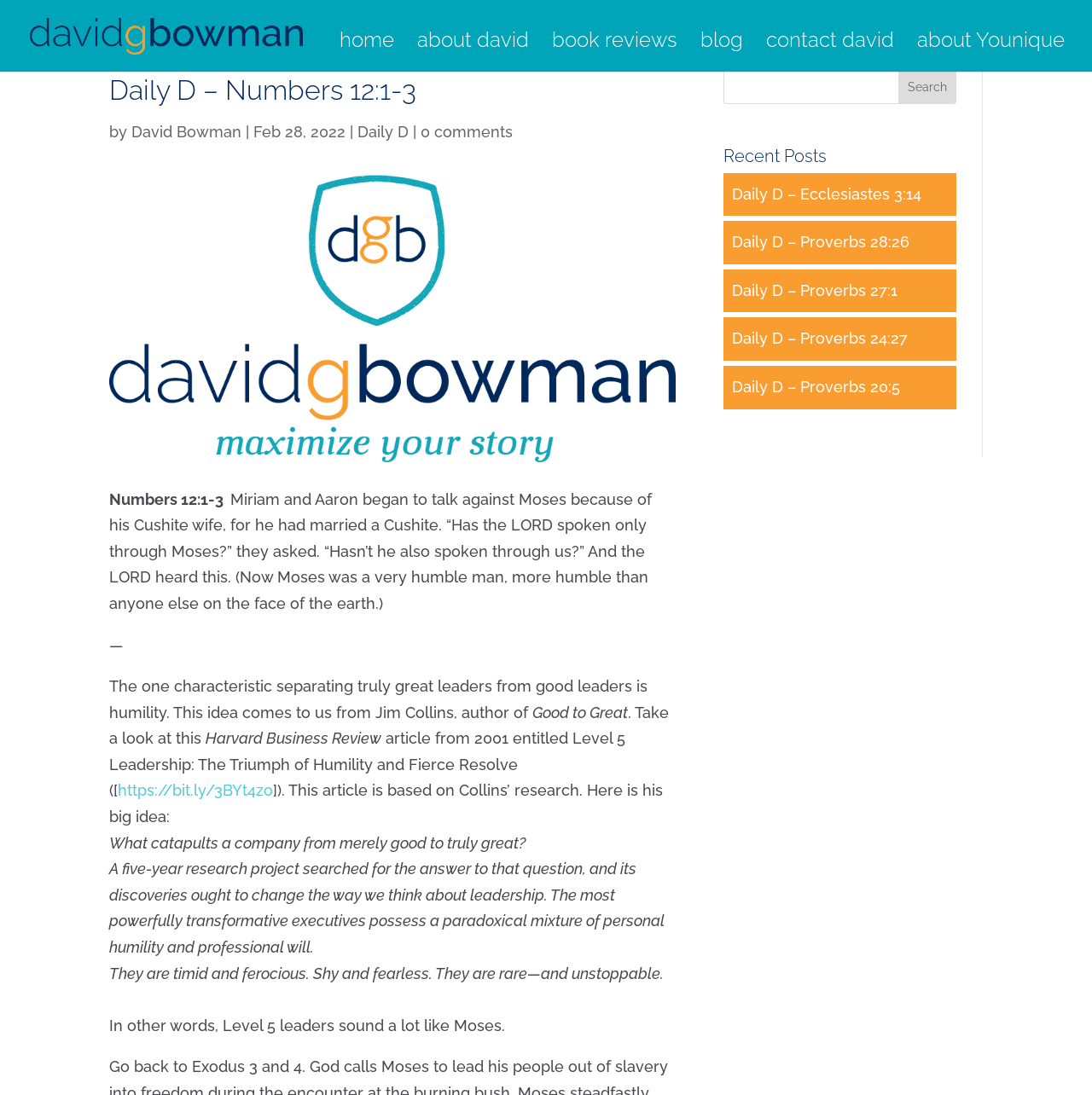Please locate the bounding box coordinates of the element that should be clicked to complete the given instruction: "click on the 'home' link".

[0.311, 0.031, 0.361, 0.058]